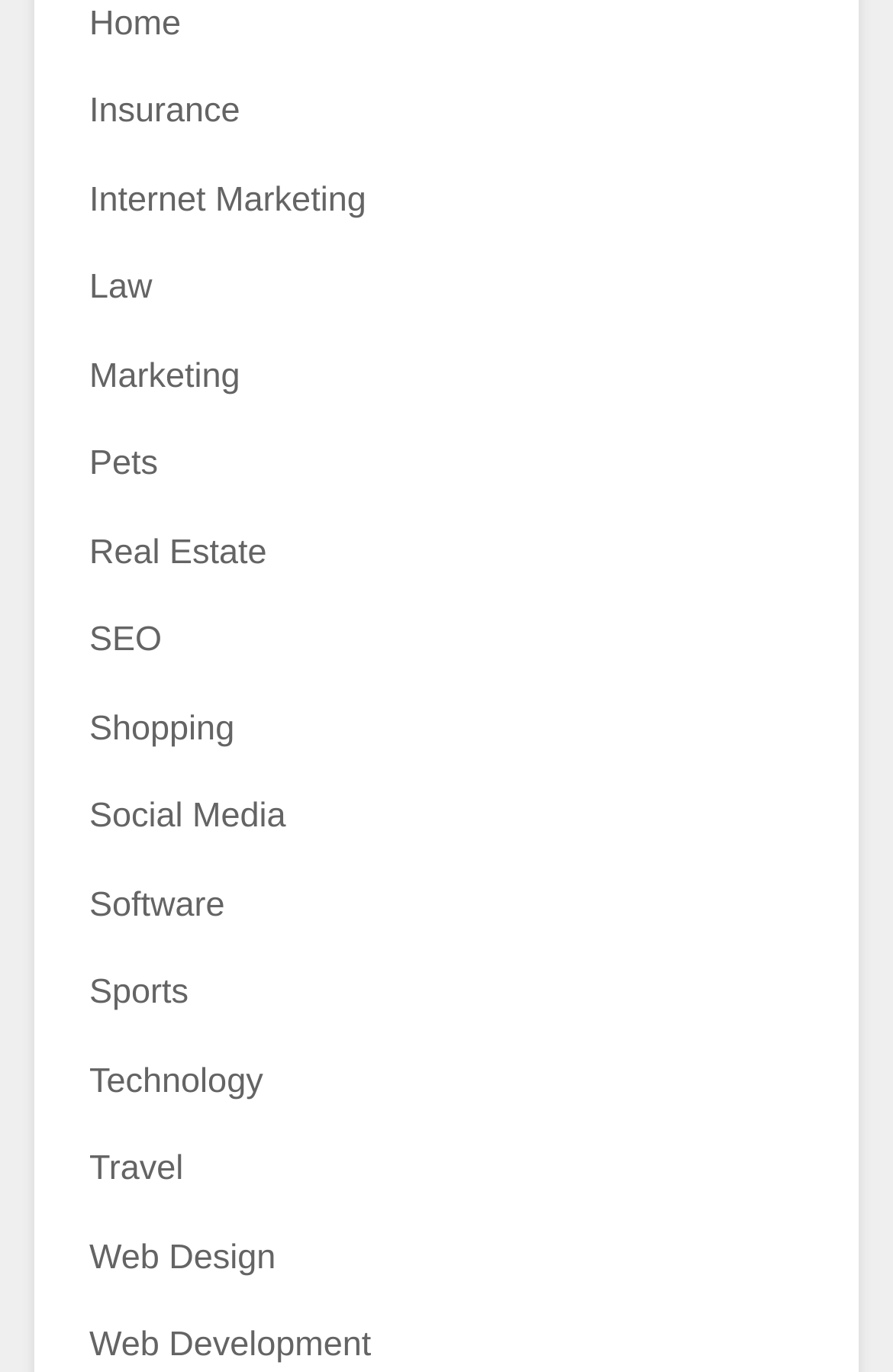Please identify the bounding box coordinates of the element I need to click to follow this instruction: "learn about Insurance".

[0.1, 0.067, 0.269, 0.095]